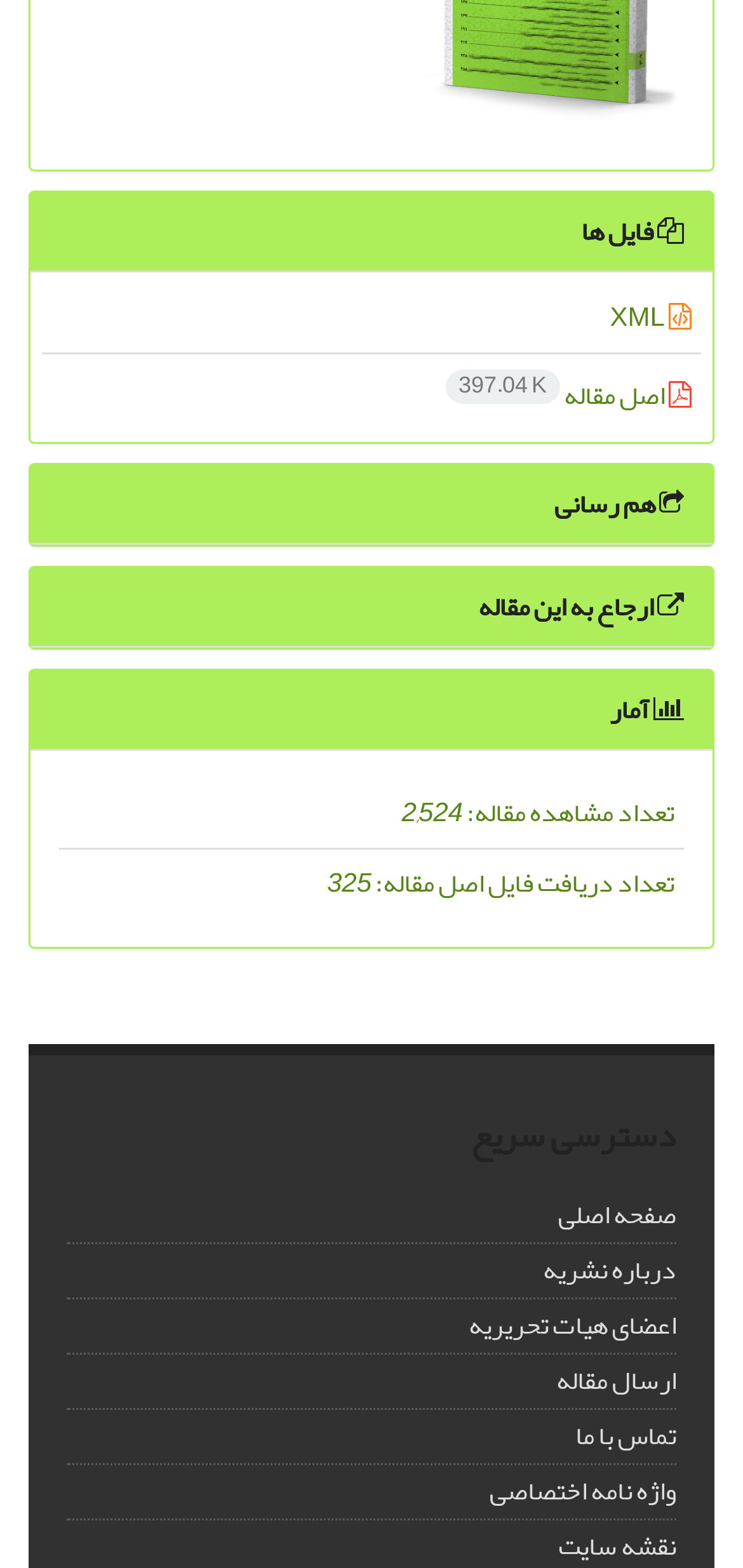Locate the bounding box coordinates of the element I should click to achieve the following instruction: "view file information".

[0.079, 0.135, 0.921, 0.161]